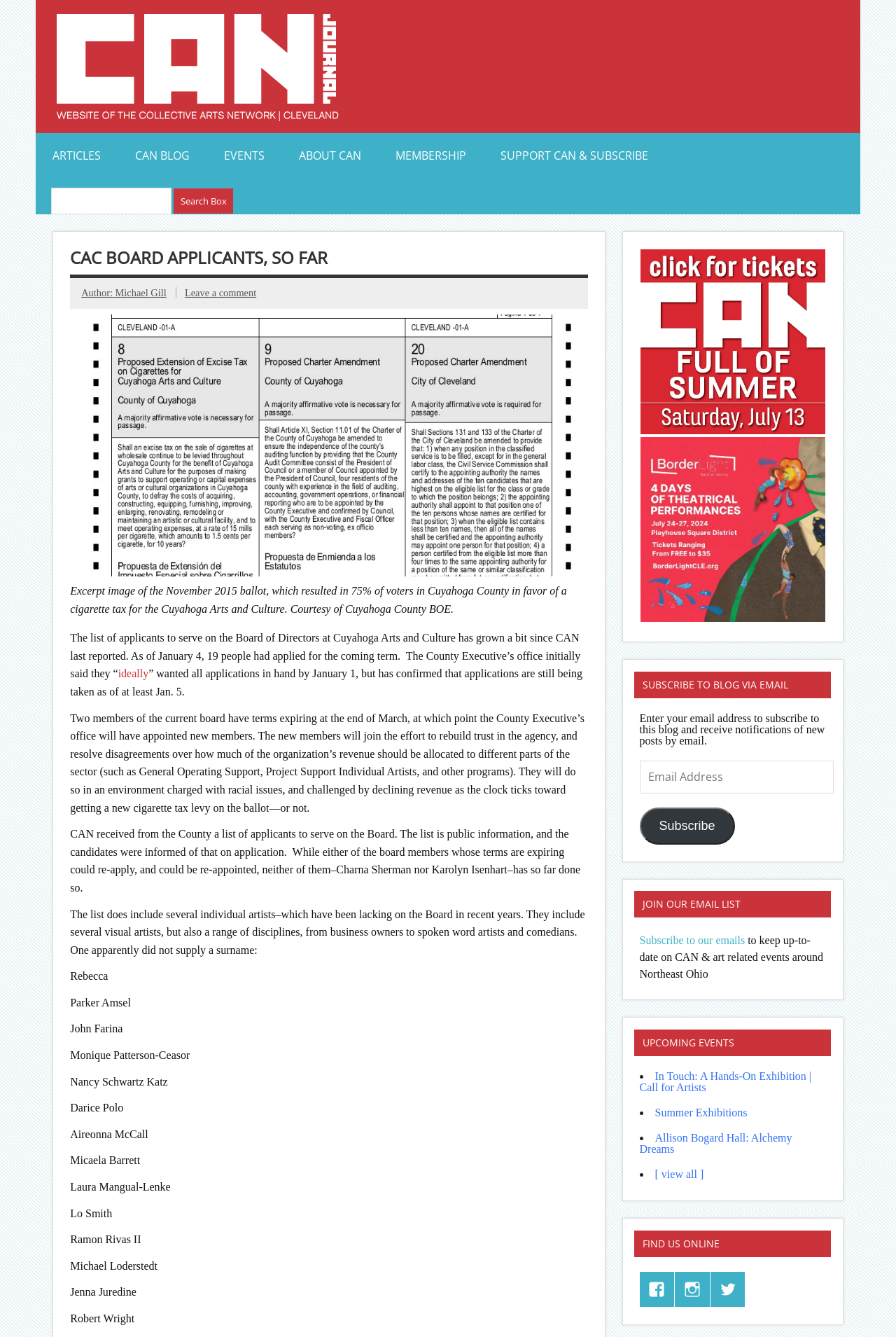What is the purpose of the search box? Please answer the question using a single word or phrase based on the image.

To search the website